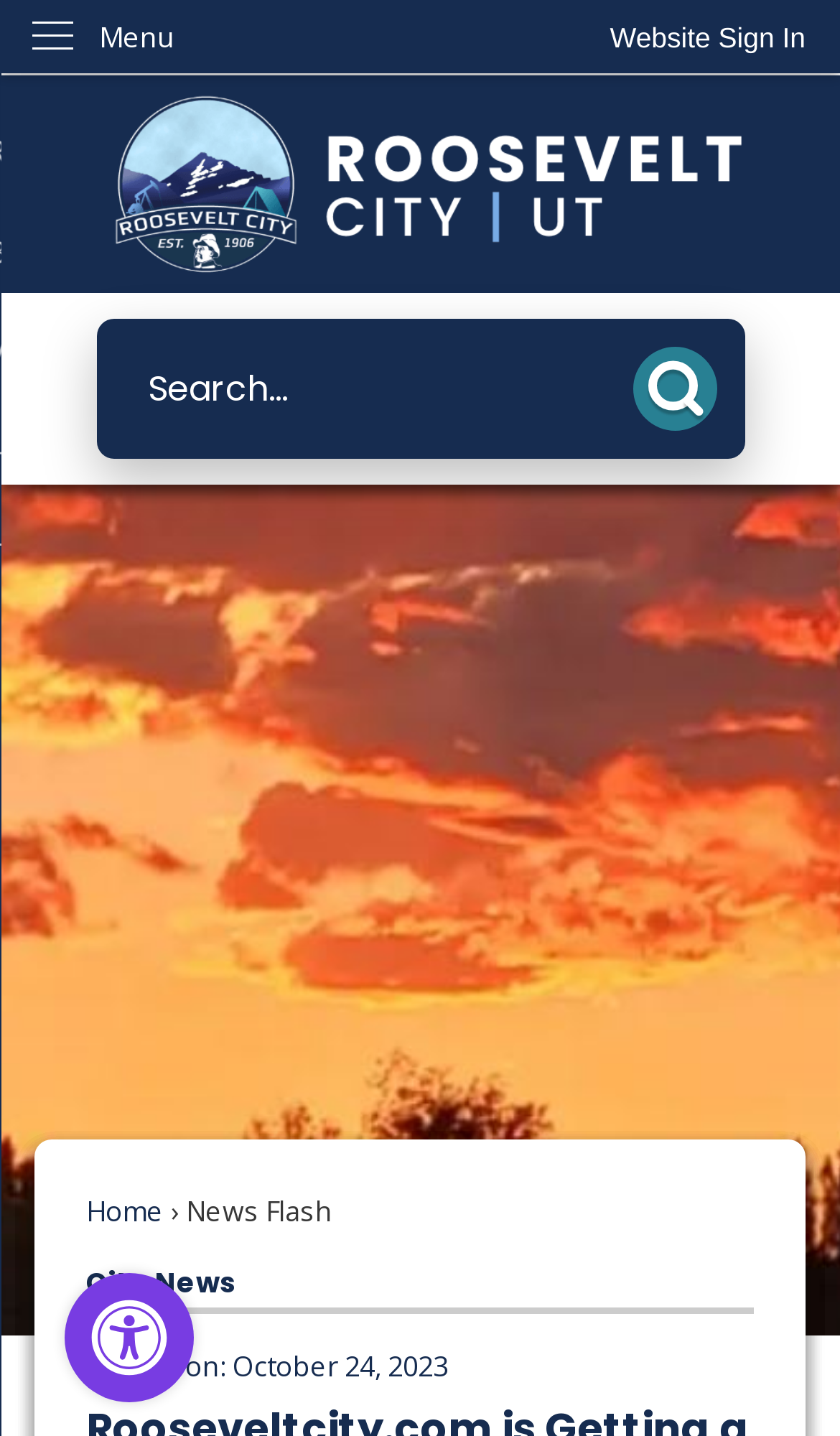How many menu items are there?
Relying on the image, give a concise answer in one word or a brief phrase.

1